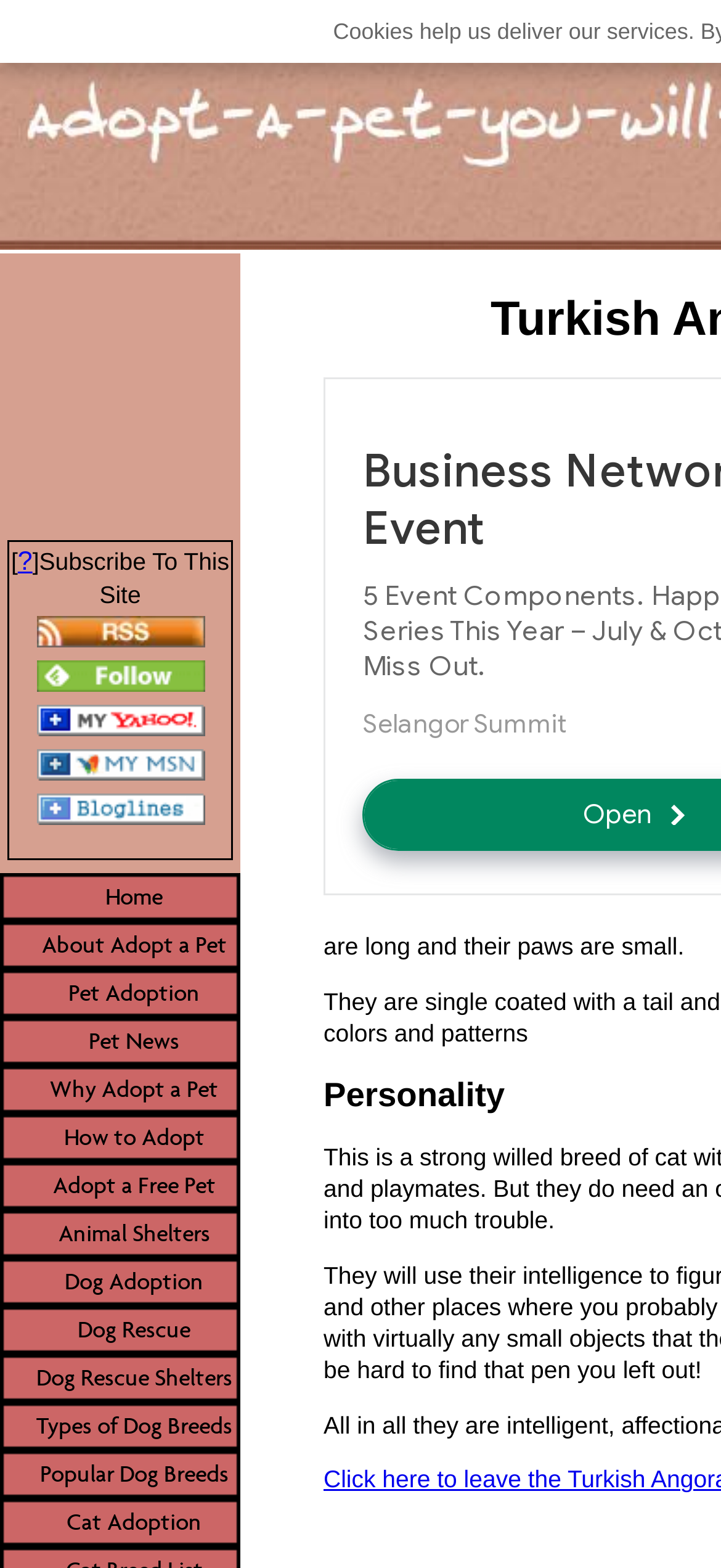Determine the bounding box coordinates for the clickable element to execute this instruction: "Subscribe to this site". Provide the coordinates as four float numbers between 0 and 1, i.e., [left, top, right, bottom].

[0.045, 0.35, 0.318, 0.388]